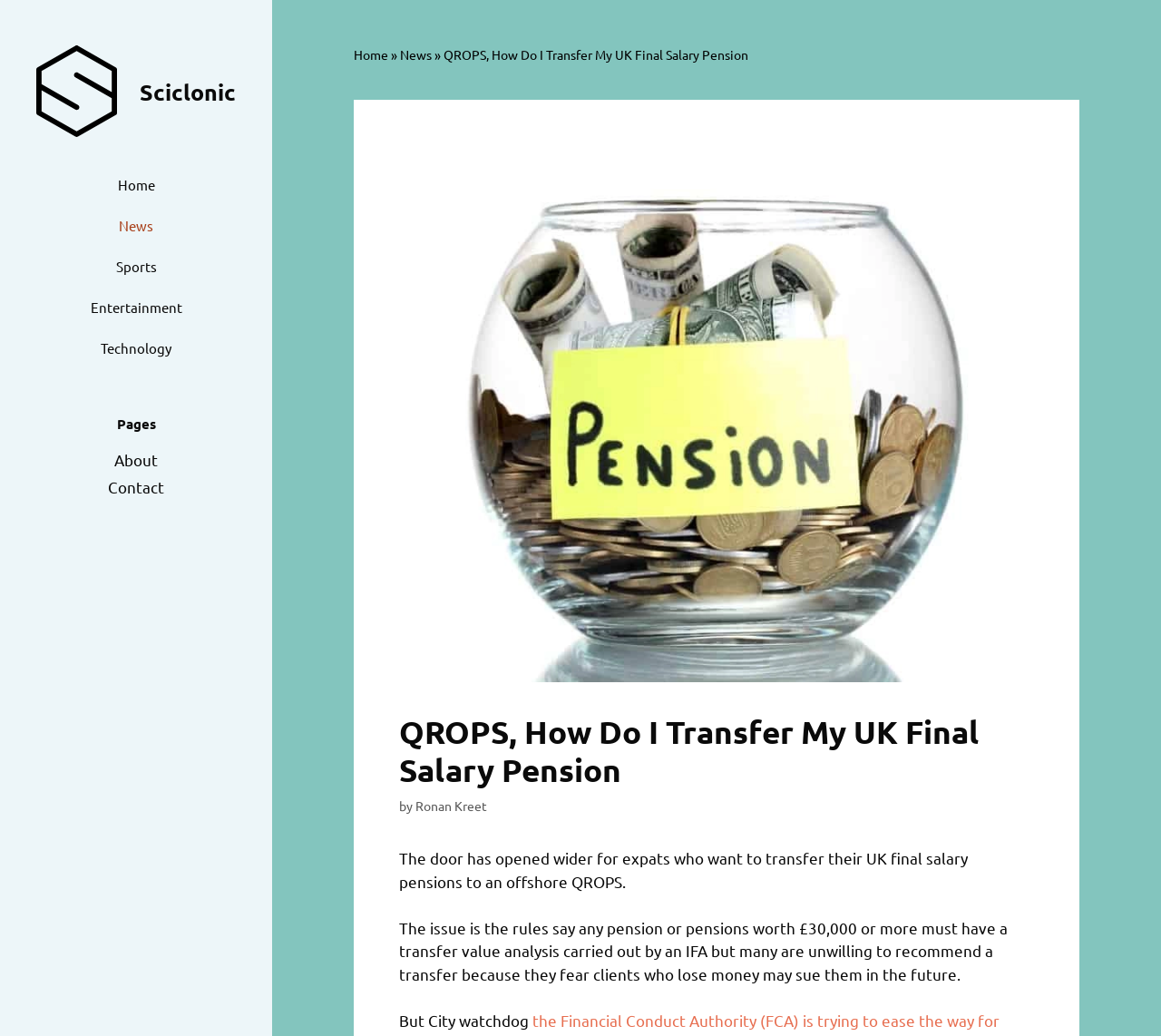Please determine the bounding box coordinates for the UI element described here. Use the format (top-left x, top-left y, bottom-right x, bottom-right y) with values bounded between 0 and 1: Sports

[0.062, 0.238, 0.172, 0.277]